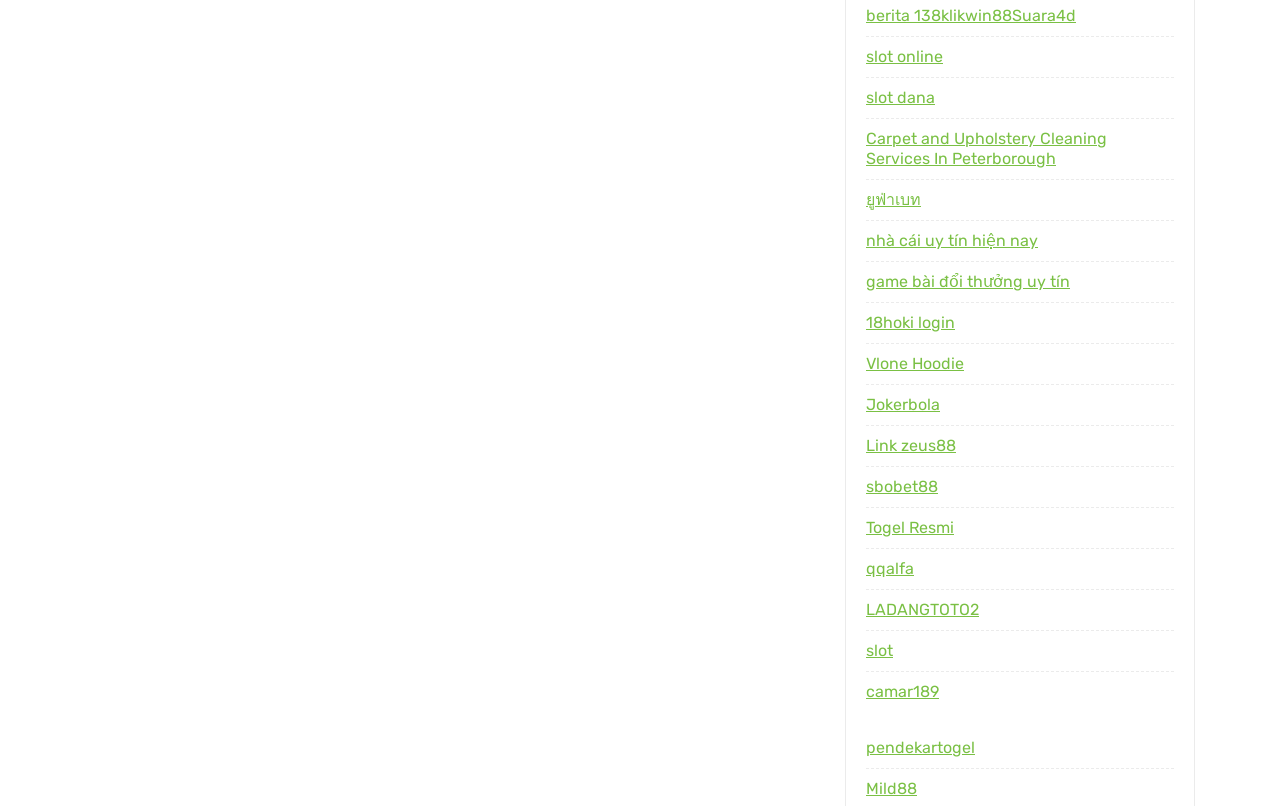Pinpoint the bounding box coordinates of the area that must be clicked to complete this instruction: "click on Jokerbola link".

[0.677, 0.49, 0.734, 0.514]